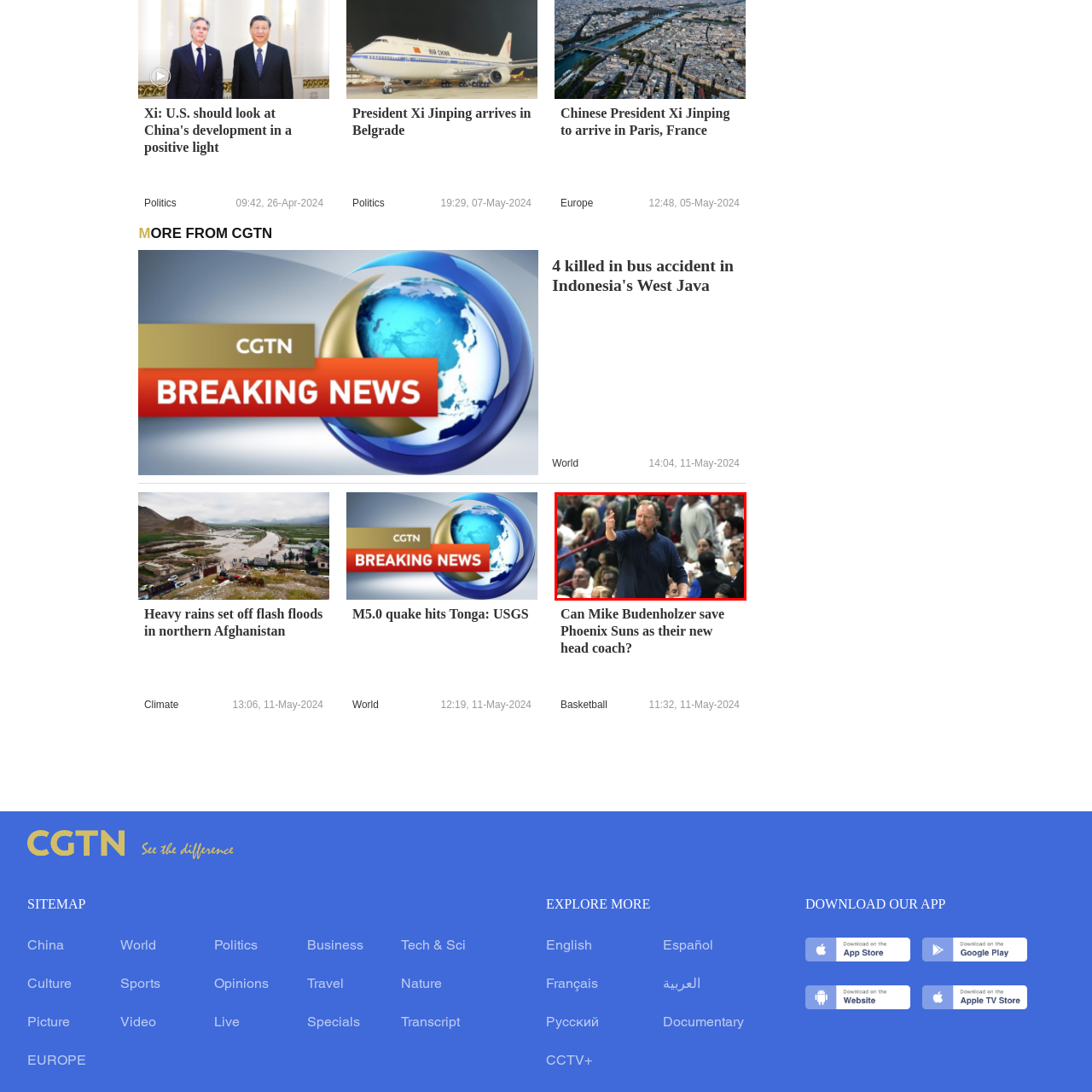What is behind the coach?  
Please examine the image enclosed within the red bounding box and provide a thorough answer based on what you observe in the image.

According to the caption, behind the coach, a diverse crowd of fans is visible, reflecting the intense atmosphere of the sporting event.